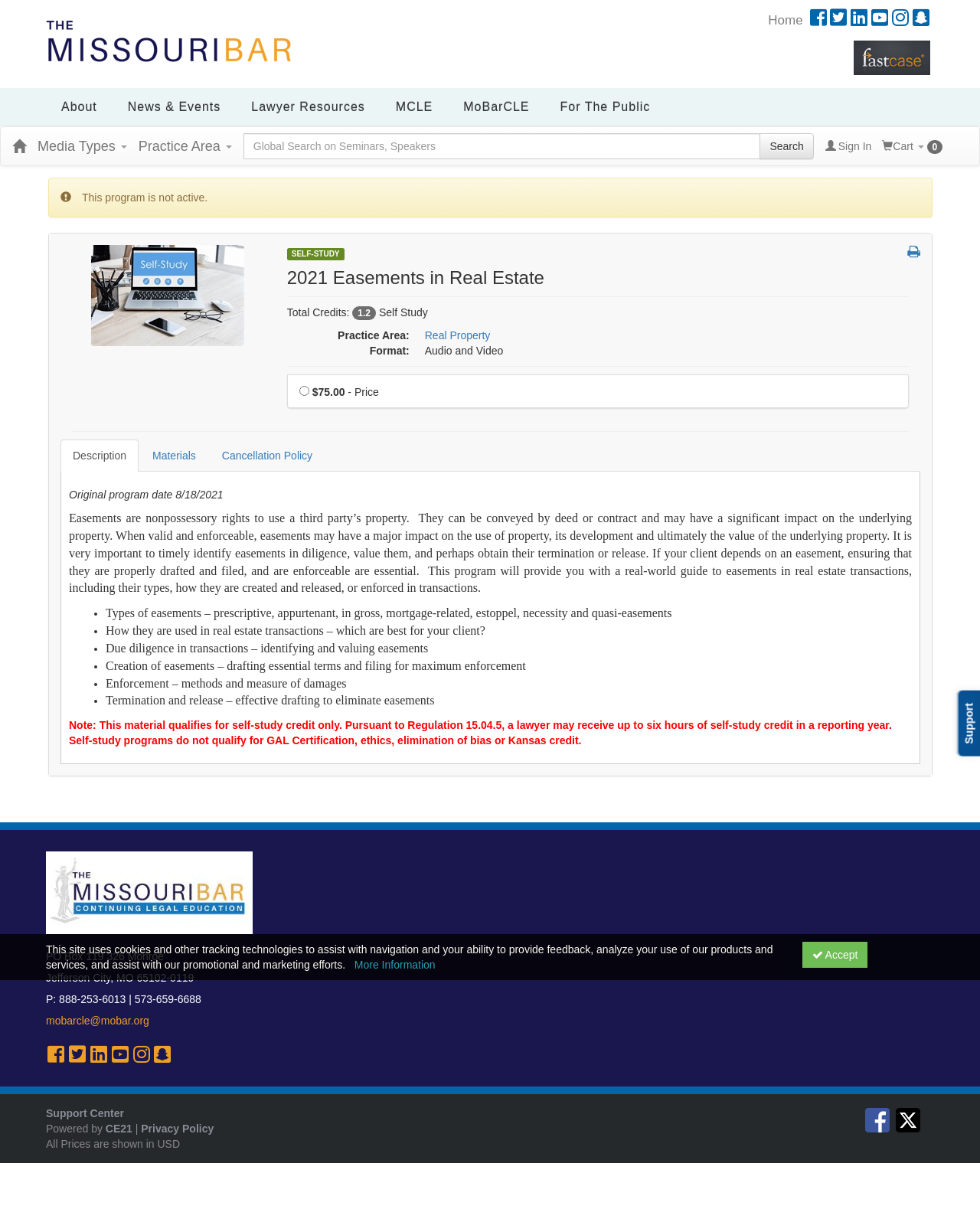Determine the bounding box coordinates of the clickable region to carry out the instruction: "Follow on Facebook".

None